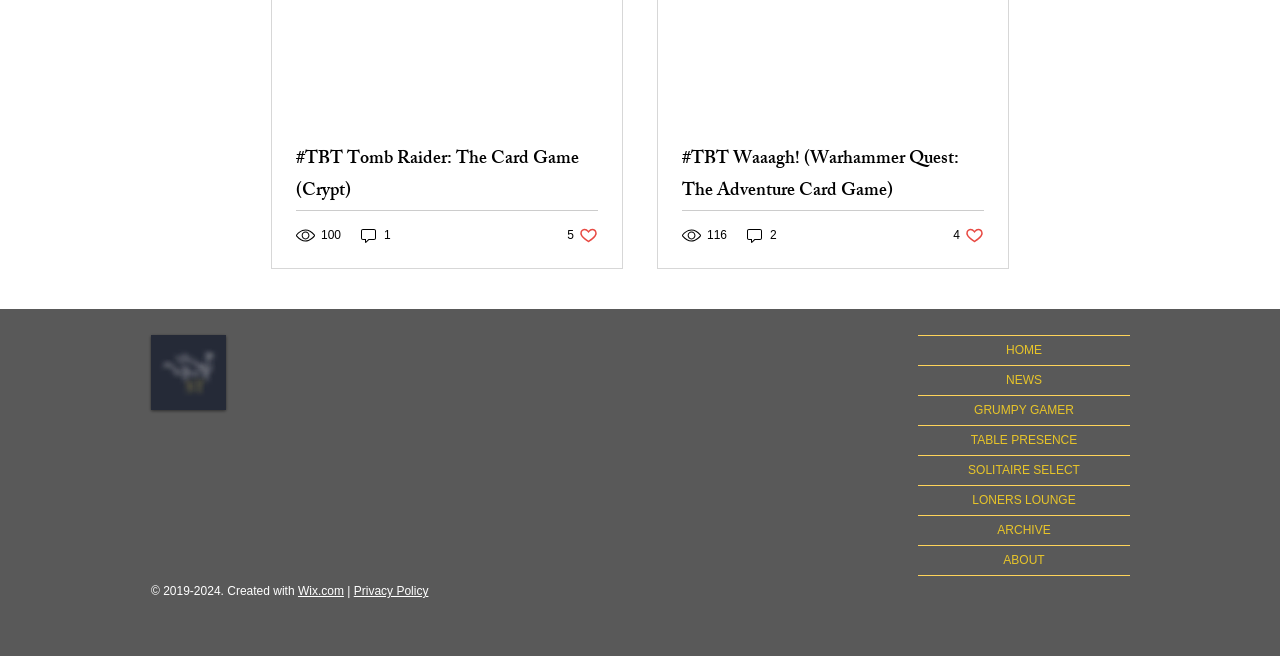Respond to the following query with just one word or a short phrase: 
How many views does the first post have?

100 views